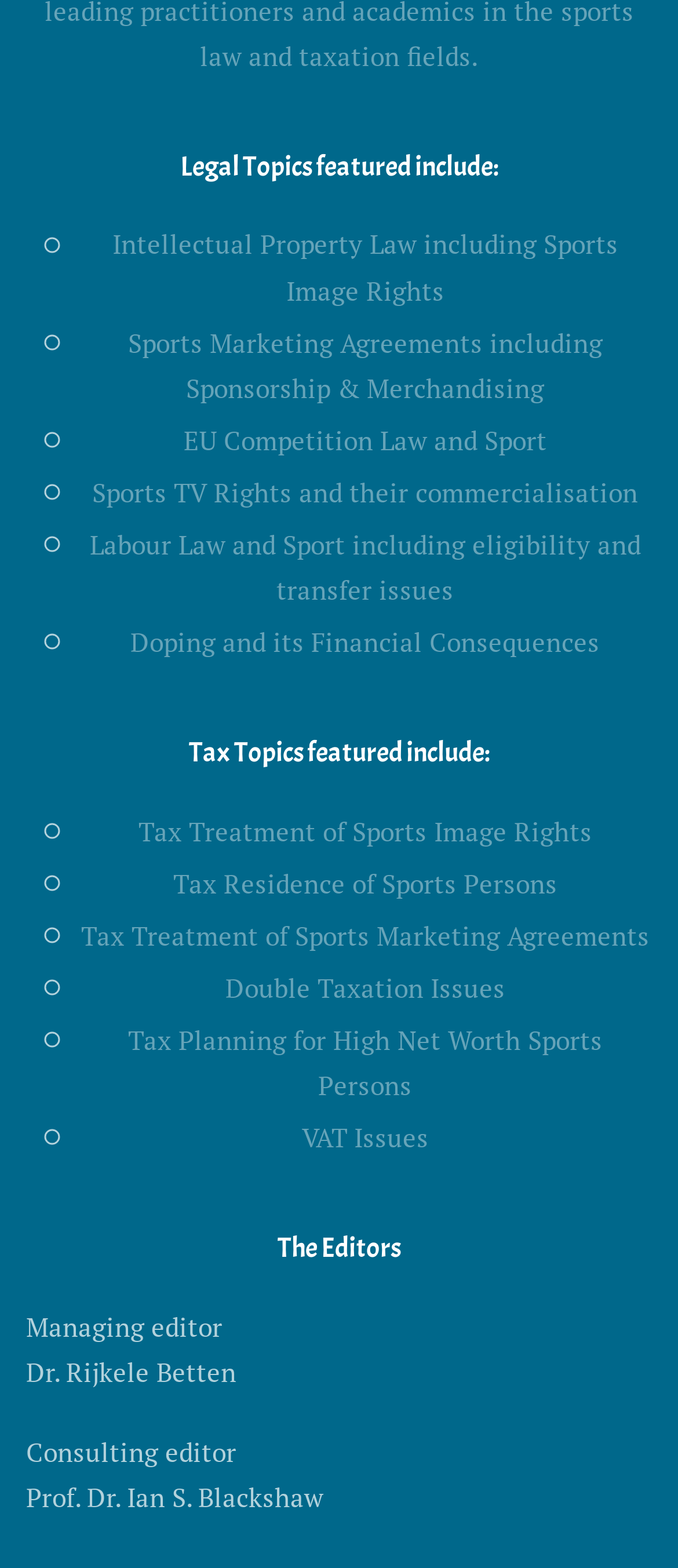Who is the managing editor?
Utilize the information in the image to give a detailed answer to the question.

I found the 'Managing editor' label and the corresponding name 'Dr. Rijkele Betten' under the 'The Editors' heading.